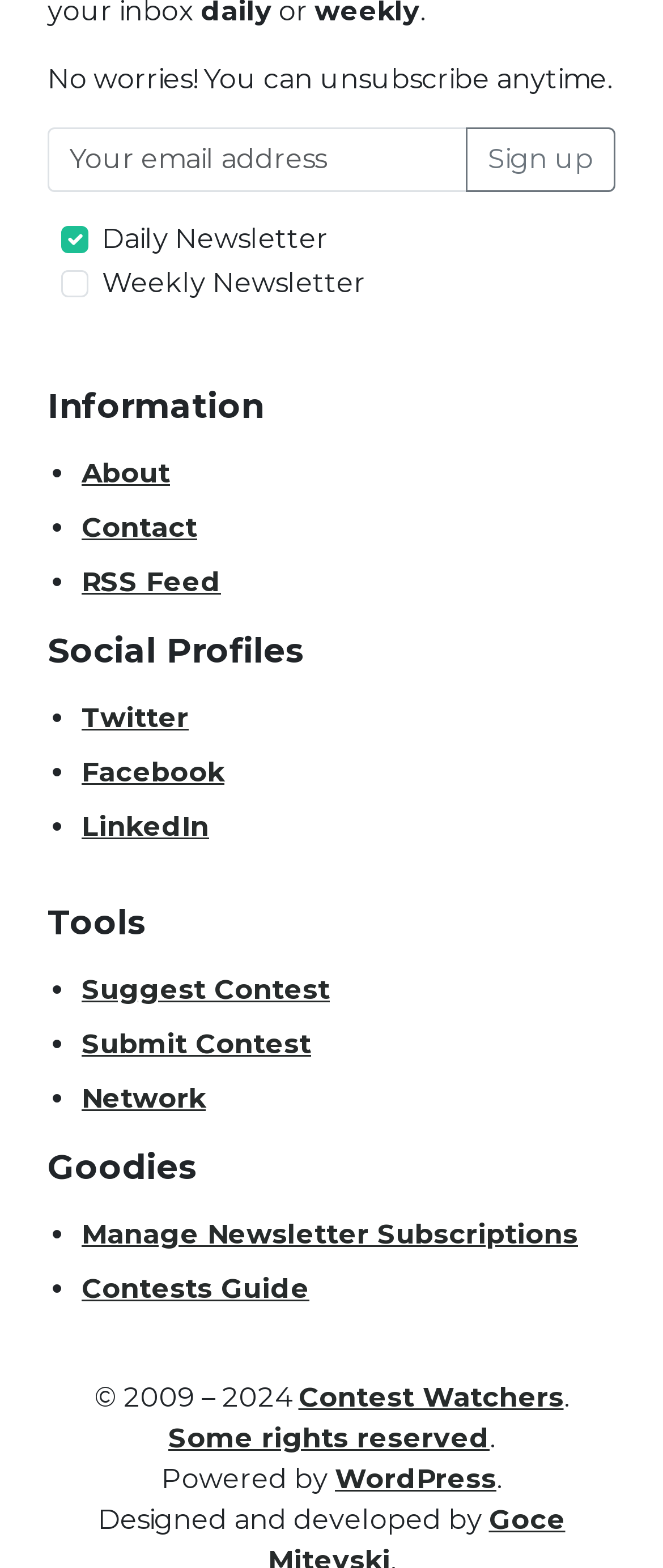Can you identify the bounding box coordinates of the clickable region needed to carry out this instruction: 'Visit the About page'? The coordinates should be four float numbers within the range of 0 to 1, stated as [left, top, right, bottom].

[0.123, 0.291, 0.256, 0.312]